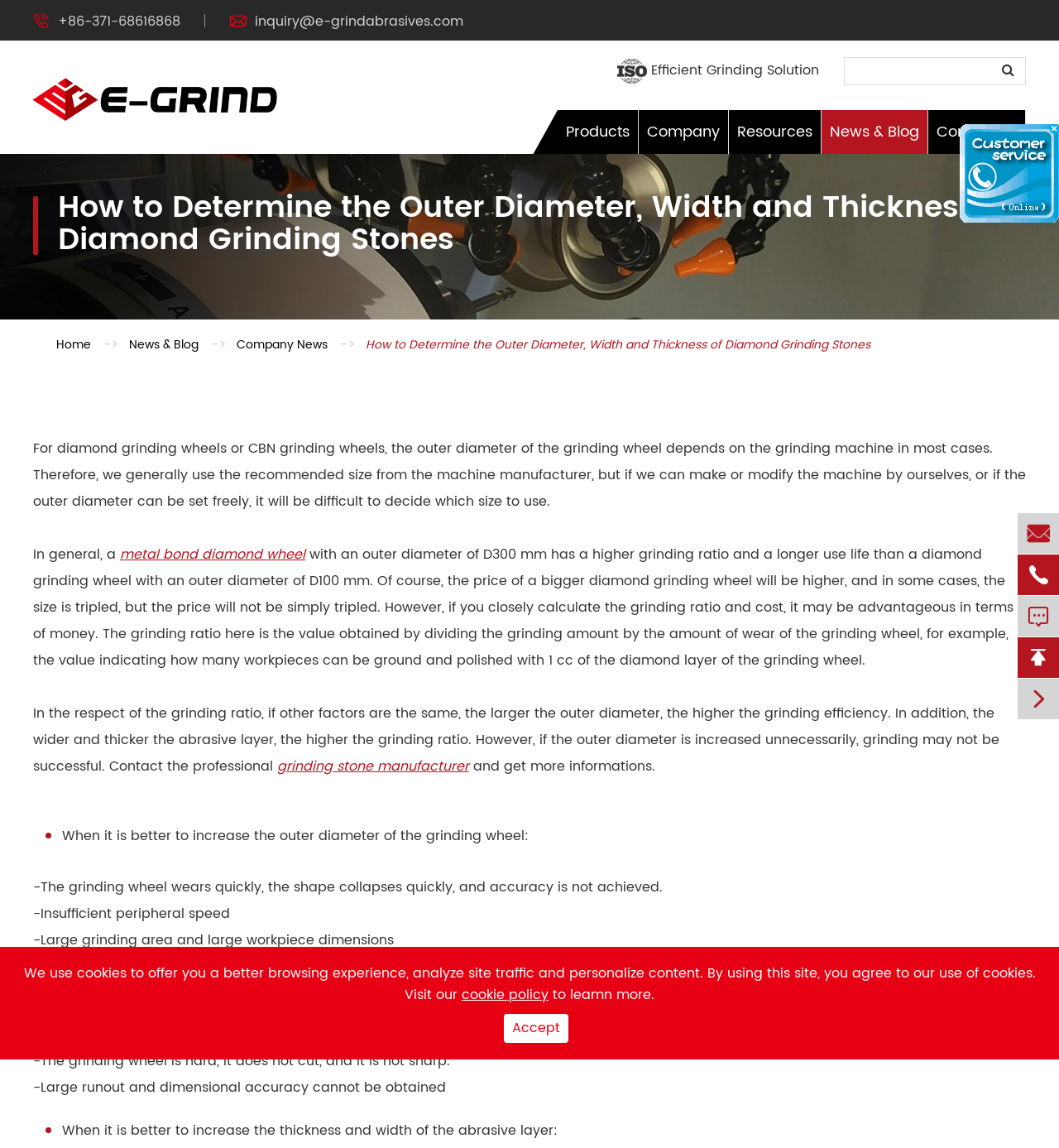Please determine the bounding box coordinates for the element that should be clicked to follow these instructions: "Click the 'Home' link".

[0.053, 0.292, 0.086, 0.316]